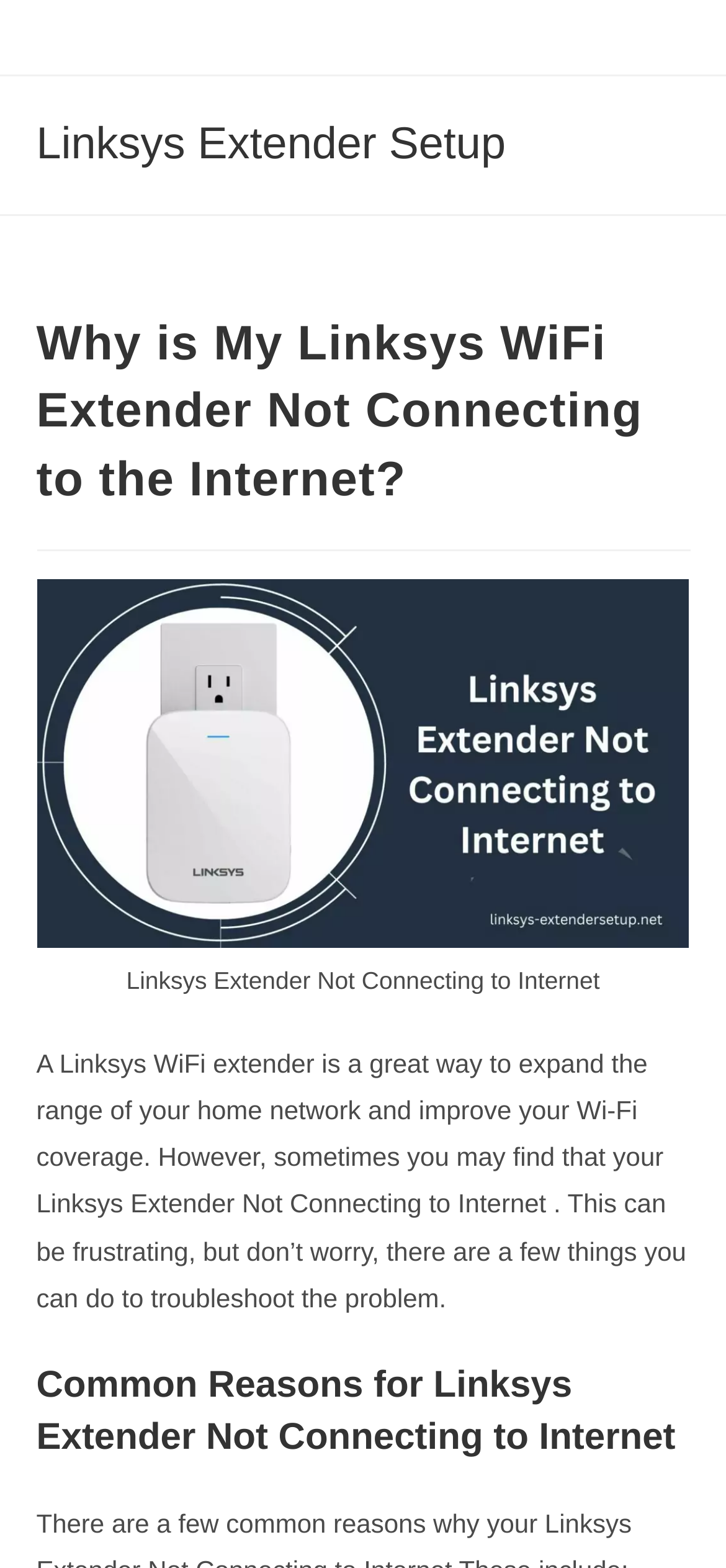Identify the bounding box coordinates for the UI element described as follows: "Linksys Extender Setup". Ensure the coordinates are four float numbers between 0 and 1, formatted as [left, top, right, bottom].

[0.05, 0.076, 0.697, 0.109]